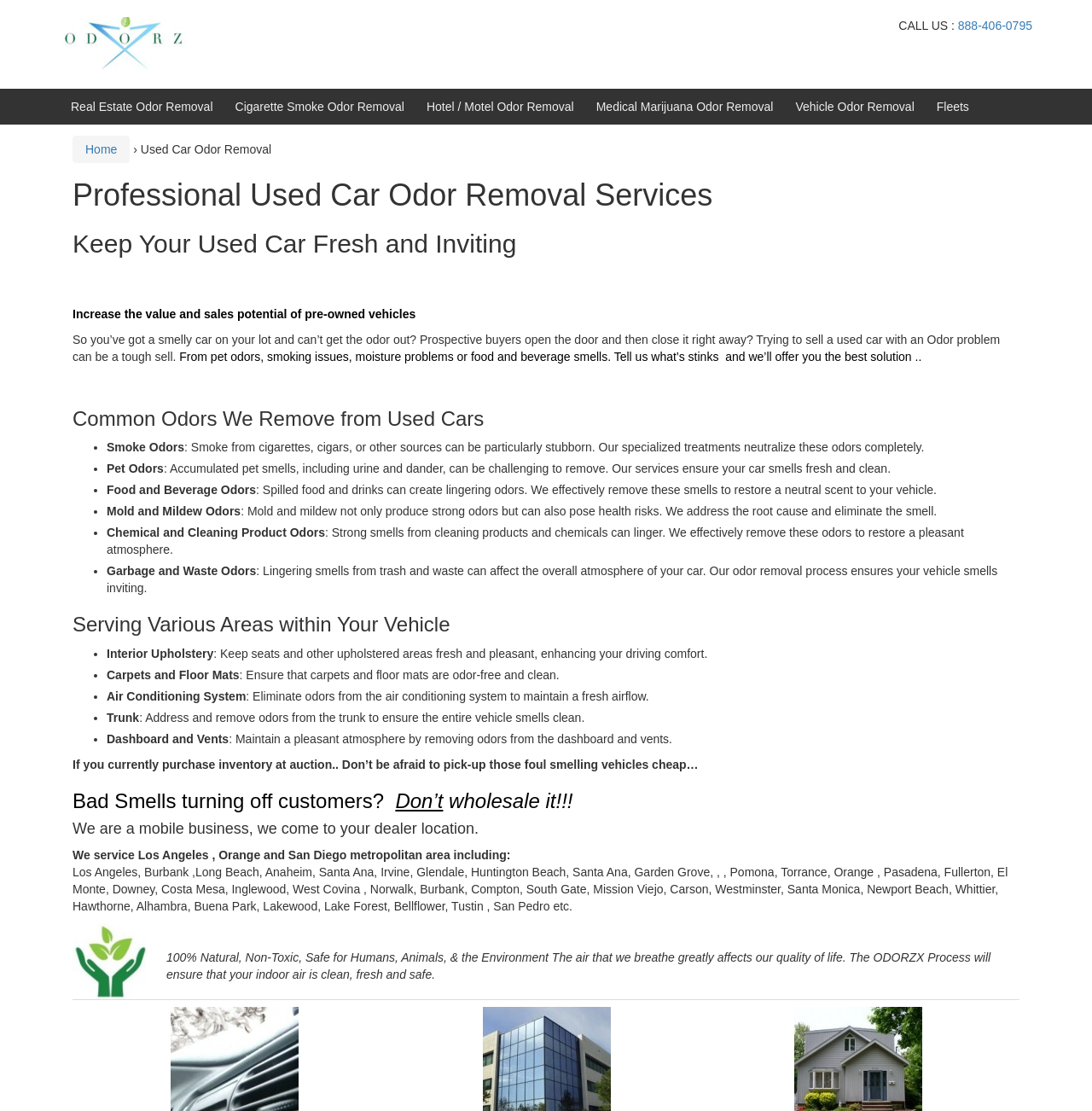What is the phone number to call for odor removal services?
Look at the webpage screenshot and answer the question with a detailed explanation.

I found the phone number by looking at the link with the text 'CALL US :' and the adjacent link with the phone number.